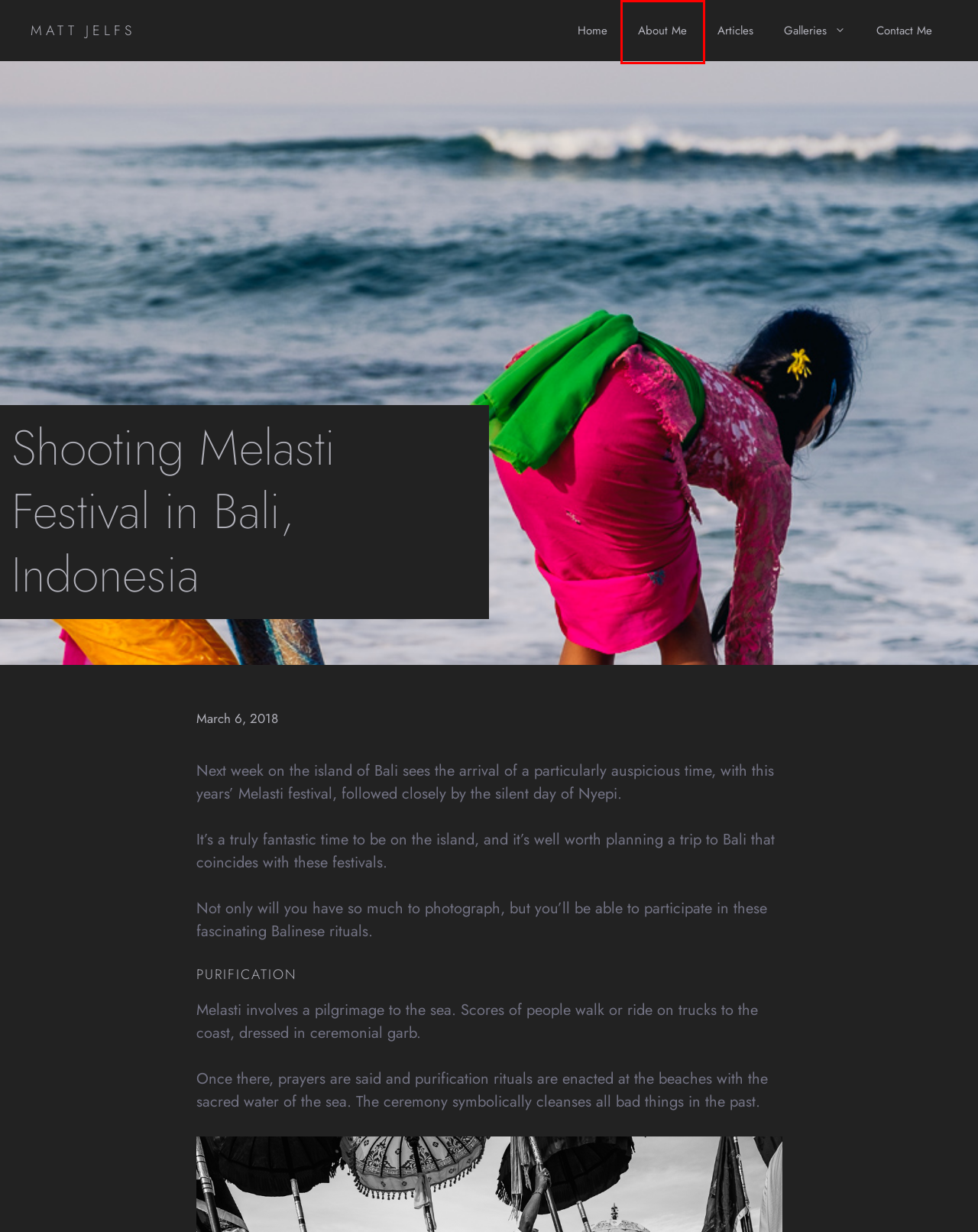Provided is a screenshot of a webpage with a red bounding box around an element. Select the most accurate webpage description for the page that appears after clicking the highlighted element. Here are the candidates:
A. Which Web Host and Domain Name Registrar Should I Use? - Matt Jelfs
B. Galleries - Matt Jelfs
C. Home - Matt Jelfs
D. About Me
E. Articles - Matt Jelfs
F. Seeking in Somerset - Matt Jelfs
G. Contact Me - Matt Jelfs
H. From Rajasthan to Varanasi With Dad - Matt Jelfs

D